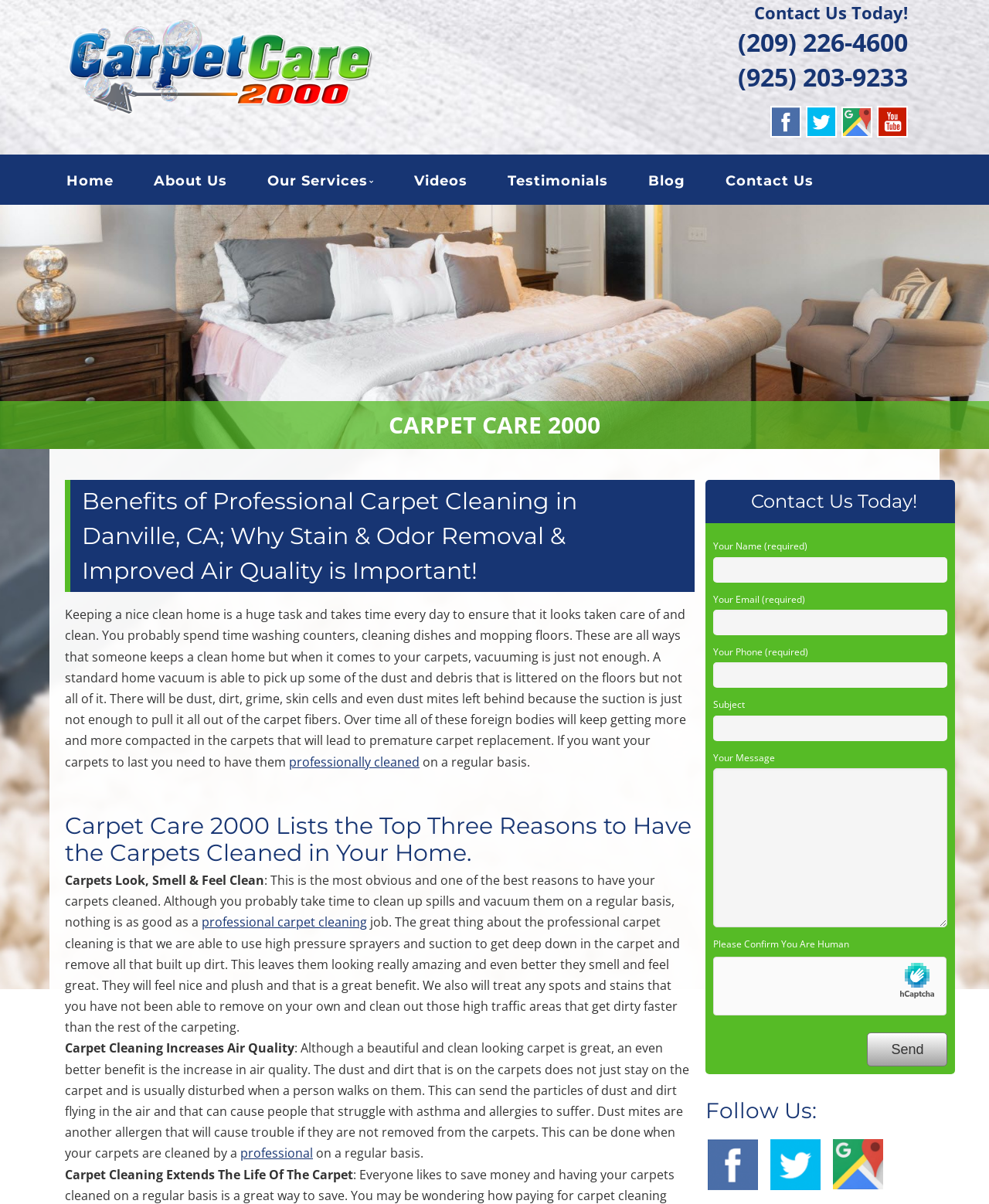Locate the bounding box coordinates of the region to be clicked to comply with the following instruction: "Click on the 'Blog' link". The coordinates must be four float numbers between 0 and 1, in the form [left, top, right, bottom].

None